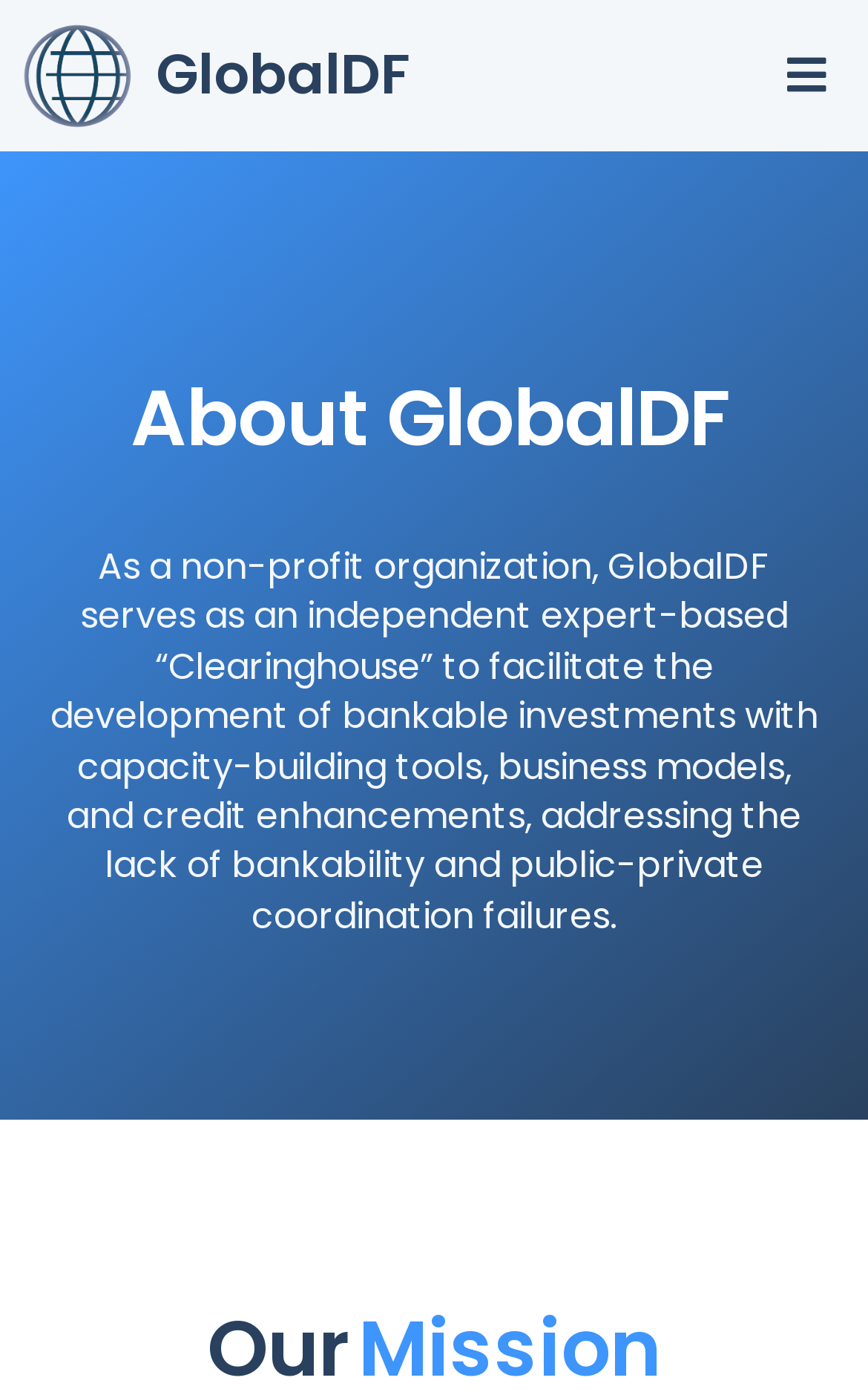Please give a succinct answer to the question in one word or phrase:
What is the topic of the GlobalDF spotlight?

Compendium of Private Sector Proposals